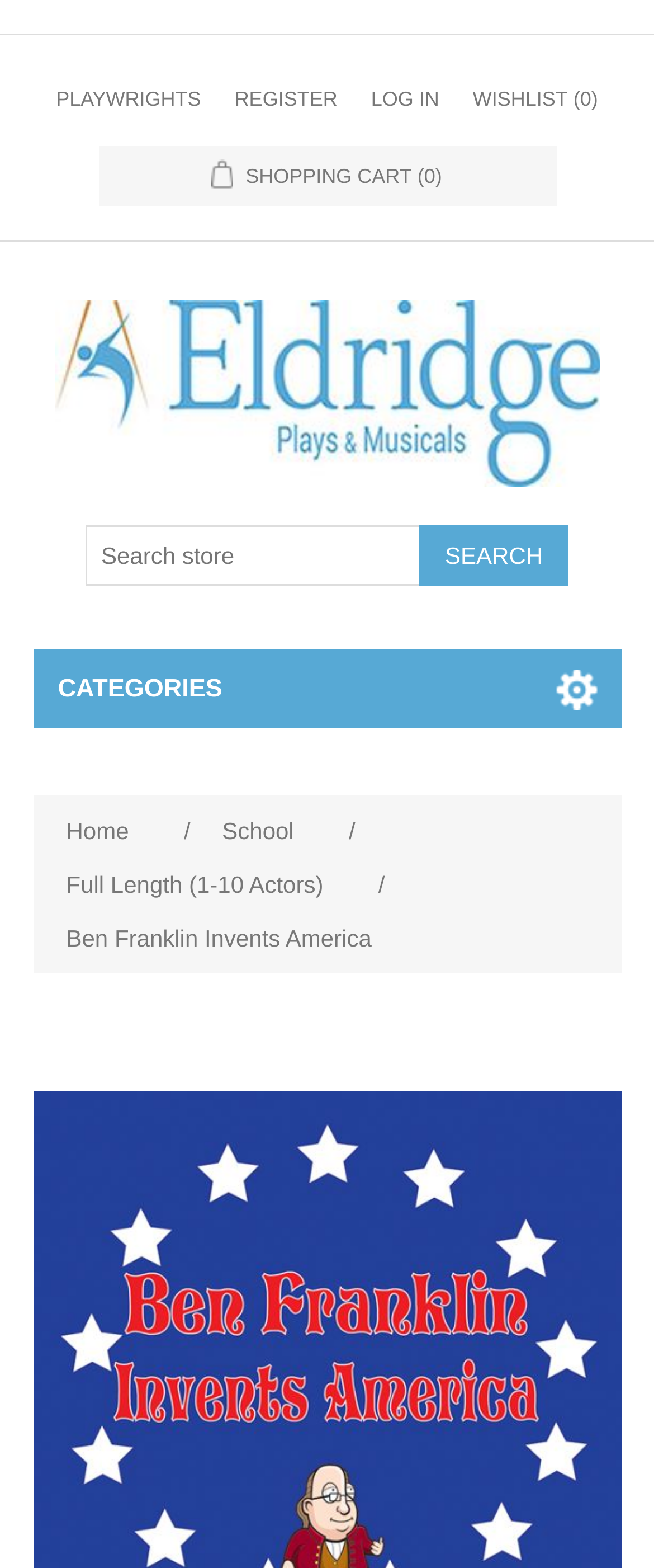Specify the bounding box coordinates of the area to click in order to execute this command: 'Click on the 'LOG IN' button'. The coordinates should consist of four float numbers ranging from 0 to 1, and should be formatted as [left, top, right, bottom].

[0.567, 0.044, 0.672, 0.082]